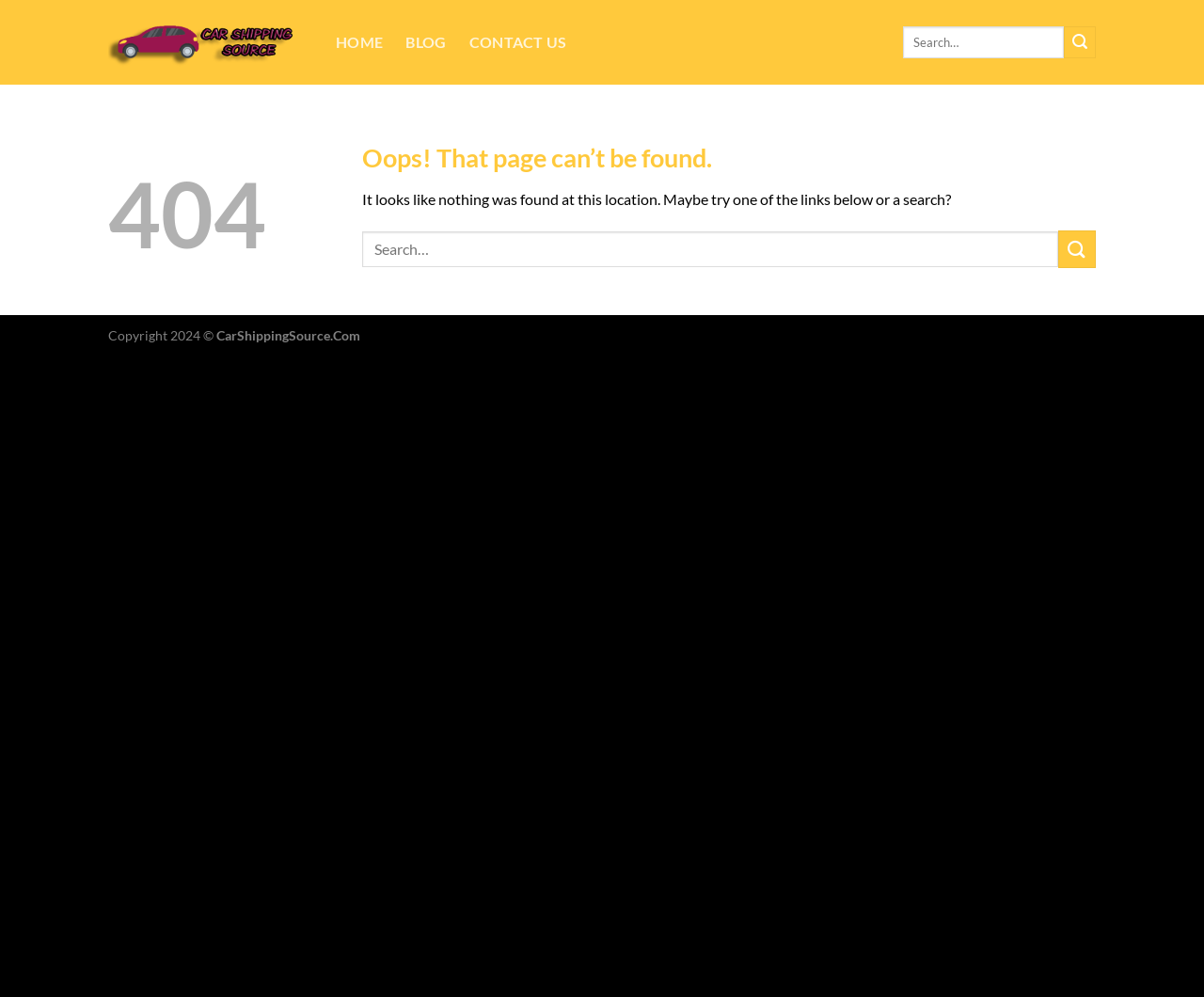Find and provide the bounding box coordinates for the UI element described with: "SERVICES +".

None